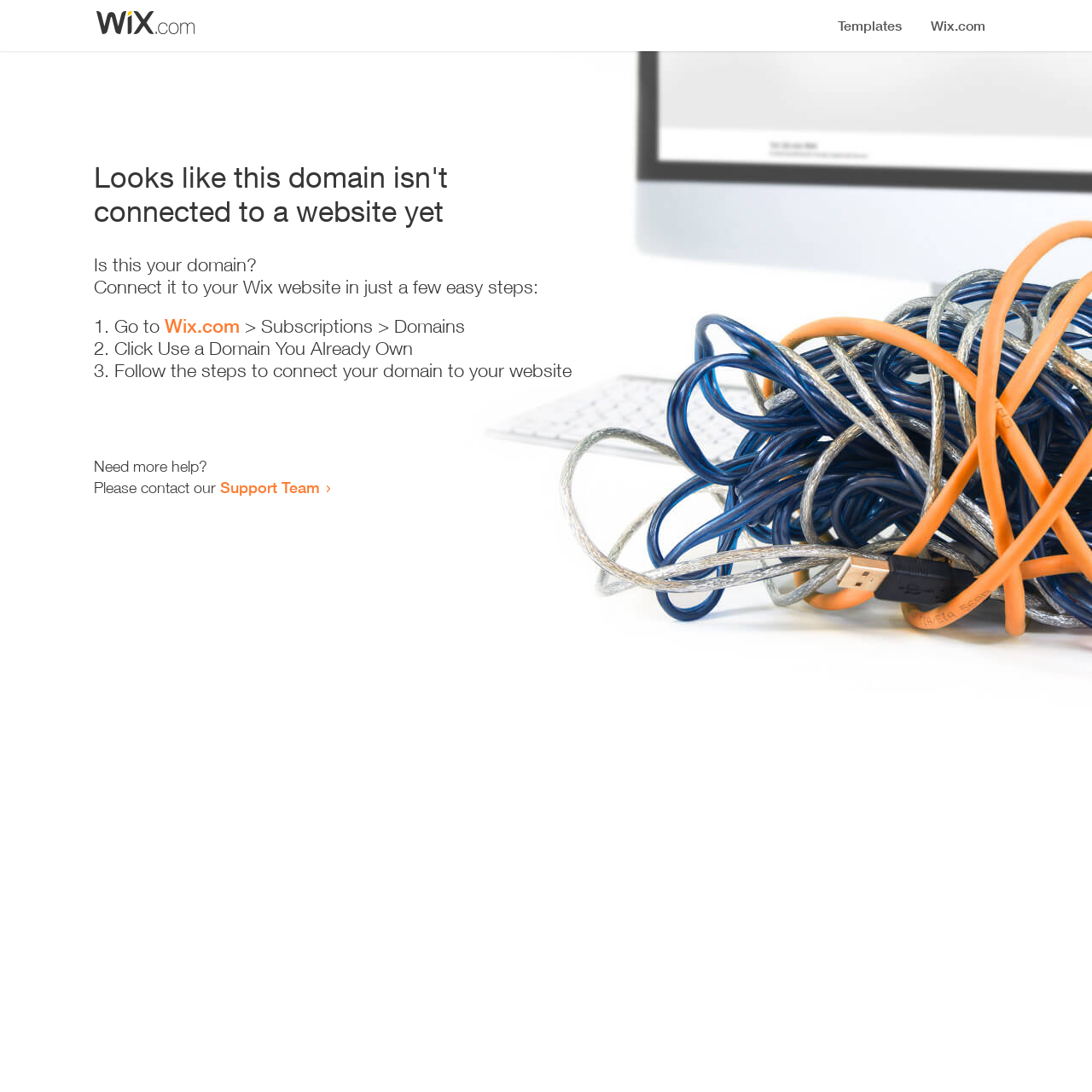Where should the user go to start the connection process?
Provide a detailed answer to the question using information from the image.

According to the instructions, the user should 'Go to Wix.com > Subscriptions > Domains' to start the connection process.